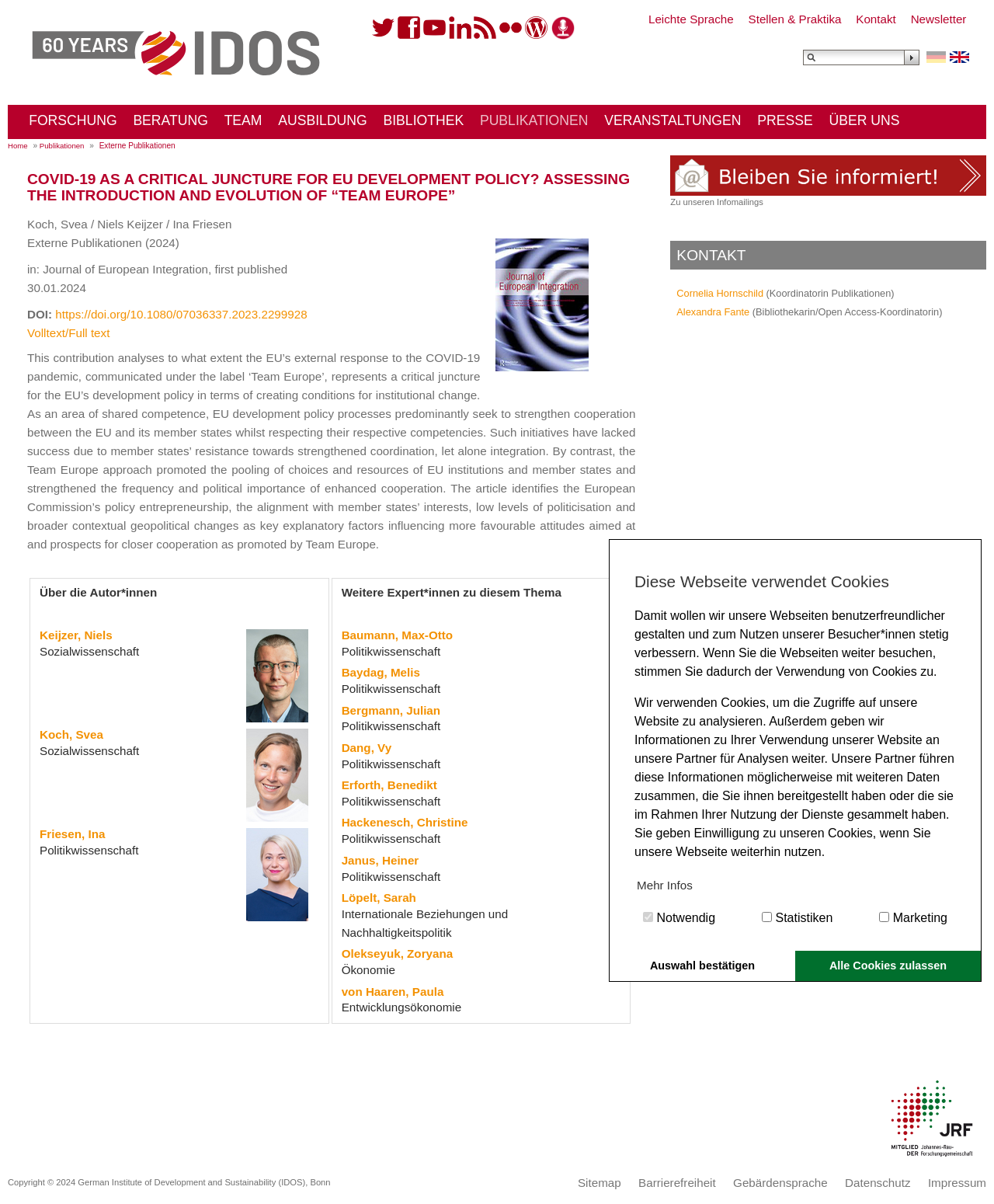Determine the bounding box coordinates for the UI element with the following description: "title="Sustainable Global Supply Chains Podcast"". The coordinates should be four float numbers between 0 and 1, represented as [left, top, right, bottom].

[0.554, 0.013, 0.579, 0.034]